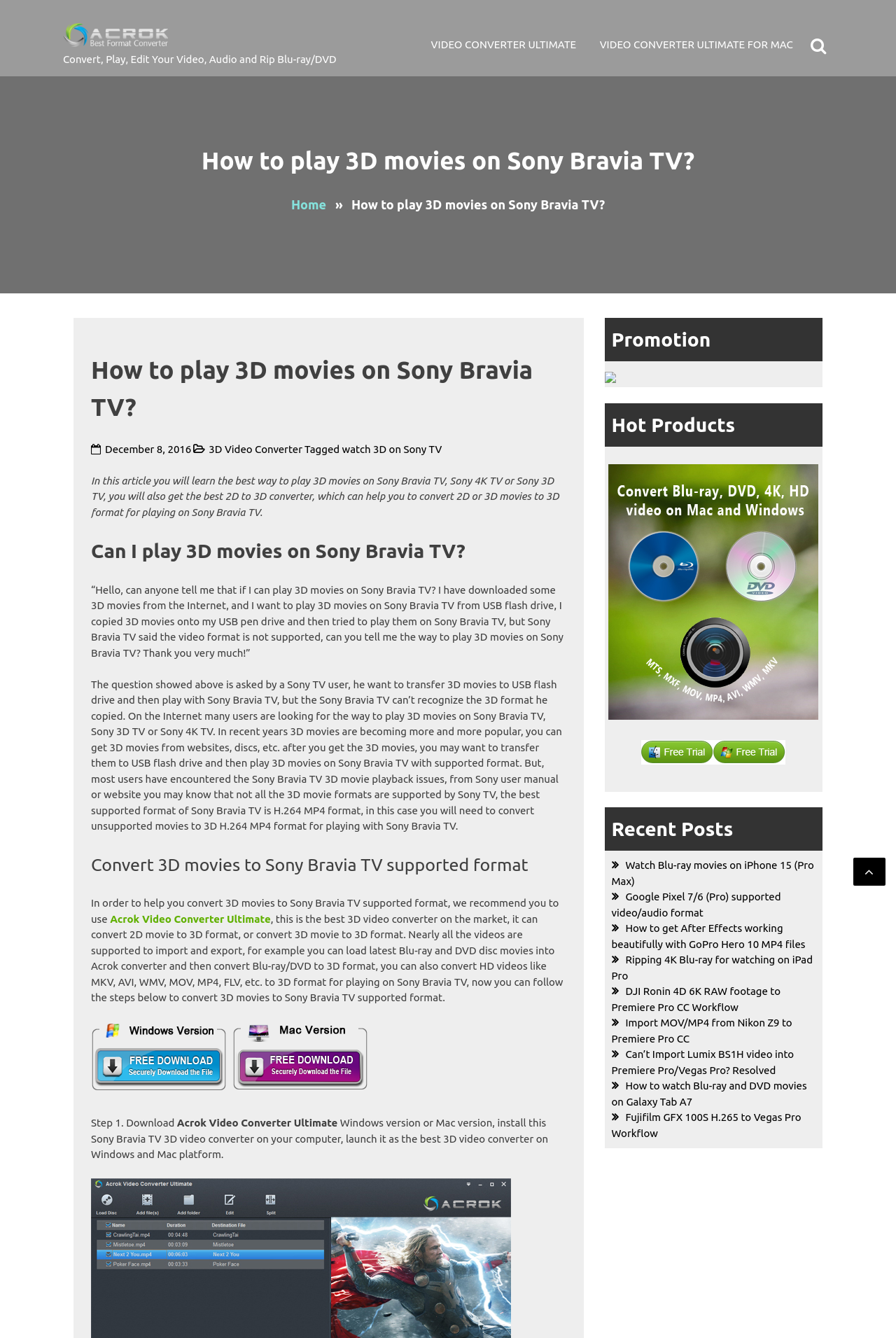Use a single word or phrase to answer this question: 
Can Sony Bravia TV play all 3D movie formats?

No